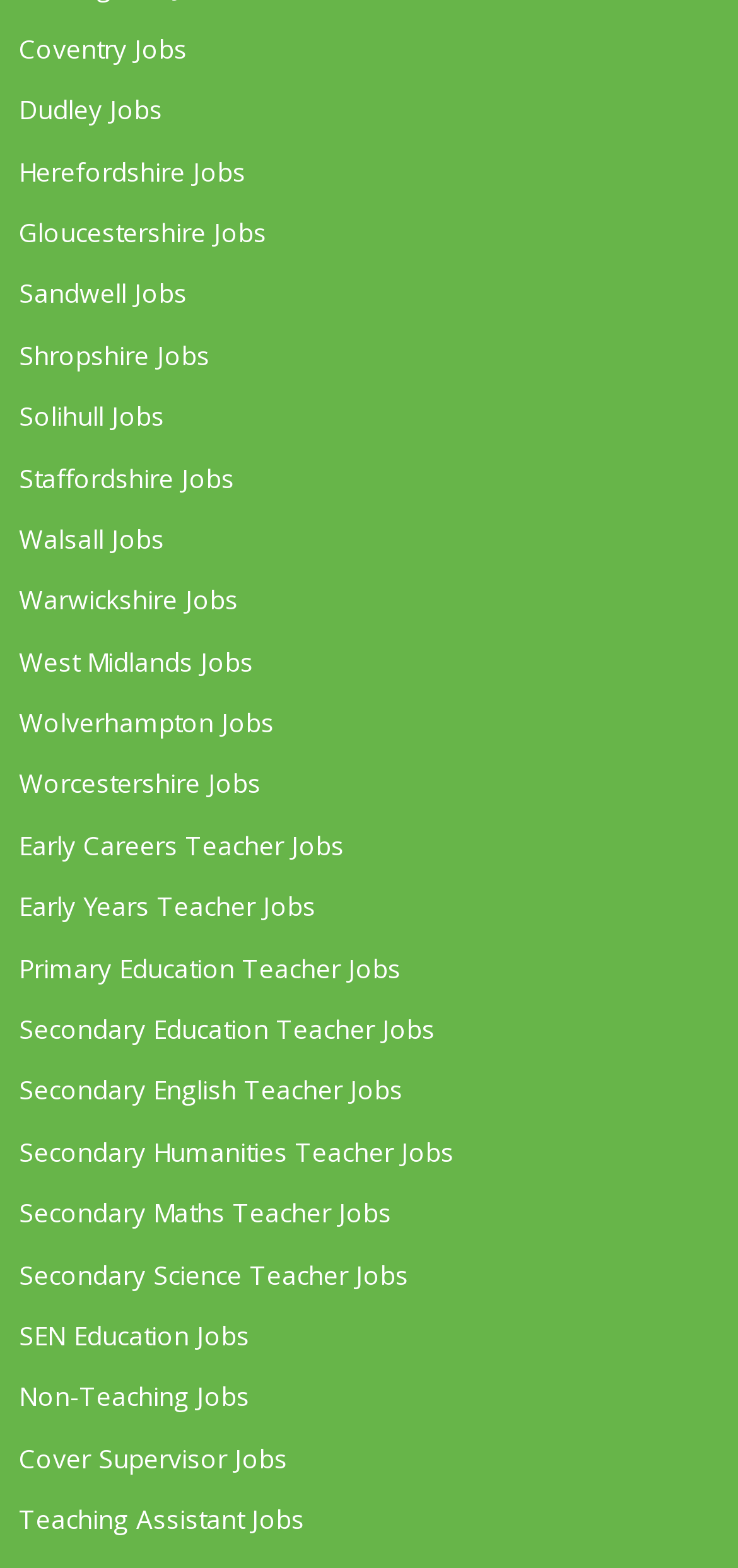Give a one-word or short phrase answer to this question: 
Are there any non-teaching jobs listed?

Yes